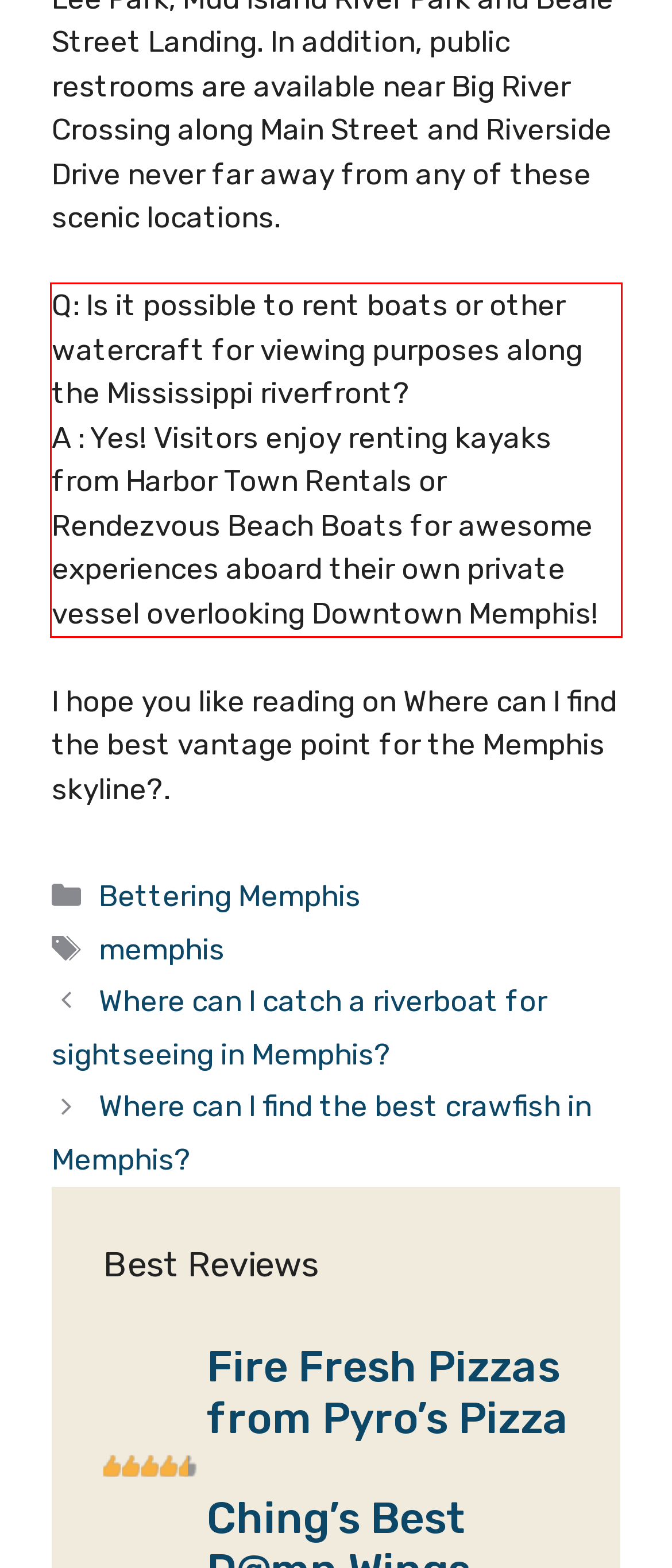Identify and transcribe the text content enclosed by the red bounding box in the given screenshot.

Q: Is it possible to rent boats or other watercraft for viewing purposes along the Mississippi riverfront? A : Yes! Visitors enjoy renting kayaks from Harbor Town Rentals or Rendezvous Beach Boats for awesome experiences aboard their own private vessel overlooking Downtown Memphis!